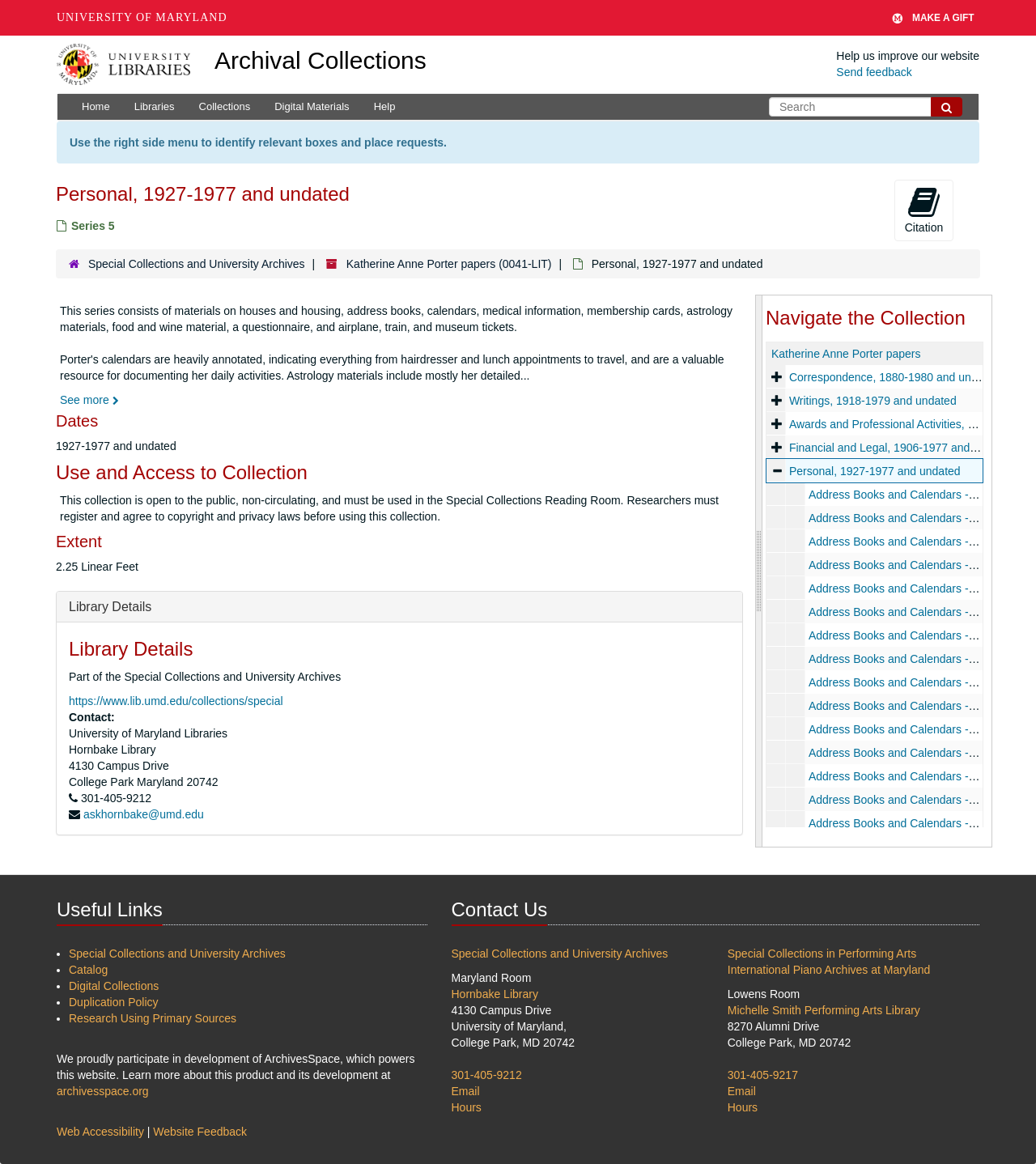Identify the bounding box coordinates of the HTML element based on this description: "Special Collections in Performing Arts".

[0.702, 0.814, 0.885, 0.825]